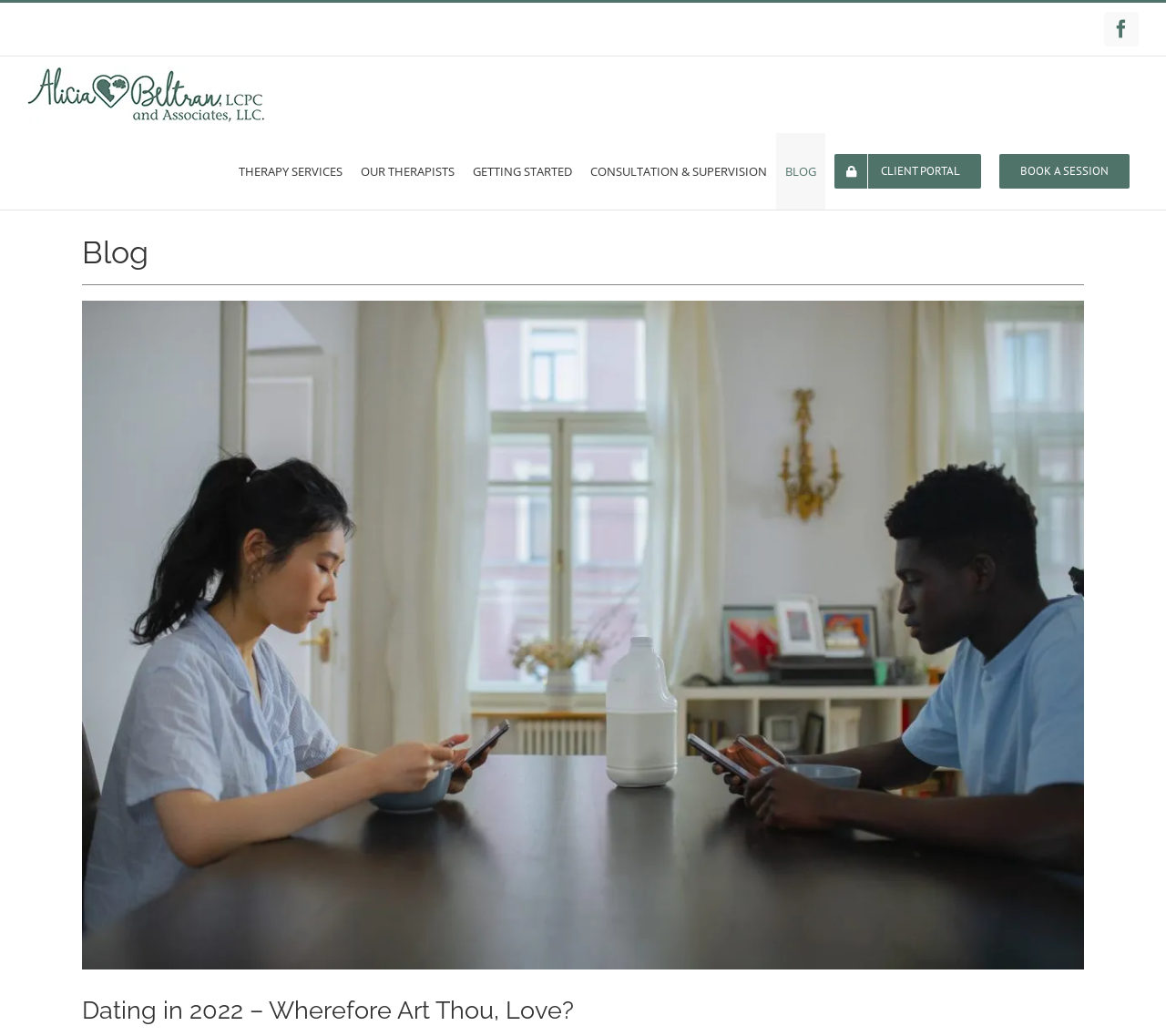Describe all the significant parts and information present on the webpage.

The webpage is a blog page from Alicia Beltran, LCPC and Associates, LLC. At the top right corner, there is a Facebook link icon. On the top left, there is a logo of Alicia Beltran, LCPC and Associates, LLC, which is an image. Below the logo, there is a main menu navigation bar that spans across the page, containing several links: THERAPY SERVICES, OUR THERAPISTS, GETTING STARTED, CONSULTATION & SUPERVISION, BLOG, CLIENT PORTAL, and BOOK A SESSION.

Below the navigation bar, there is a large heading that reads "Blog". Underneath the "Blog" heading, there is a dropdown menu that contains a link to a blog post titled "Dating in 2022 – Wherefore Art Thou, Love?". This link is repeated below the dropdown menu, and it appears to be the title of the blog post. The blog post itself is not fully described in the accessibility tree, but it likely contains the content of the post.